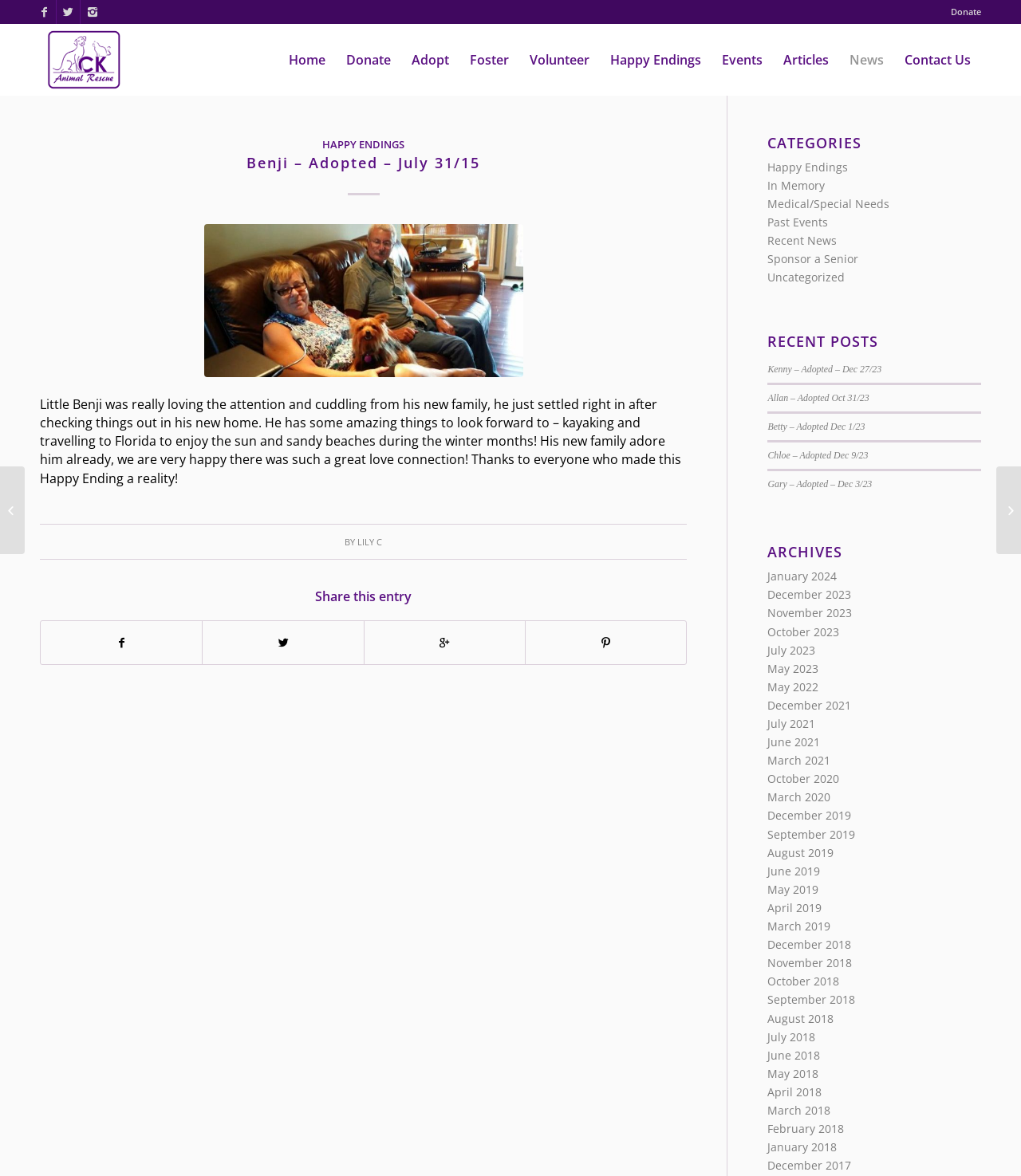What is the name of the person who shared the post?
Kindly answer the question with as much detail as you can.

The name of the person who shared the post is 'LILY C' as indicated by the link 'LILY C' in the 'BY' section of the webpage.